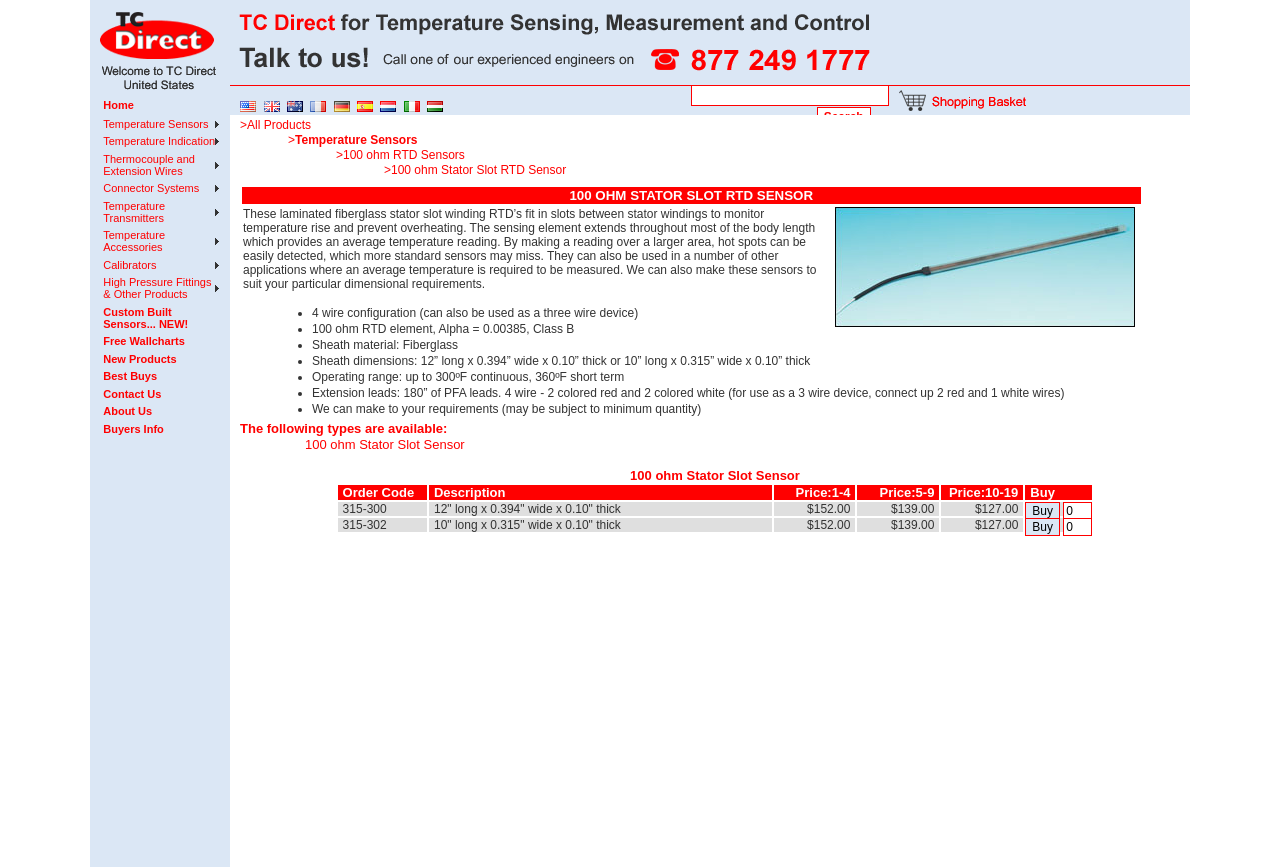Please find the bounding box coordinates of the element that you should click to achieve the following instruction: "Click the 100 ohm Stator Slot RTD Sensor link". The coordinates should be presented as four float numbers between 0 and 1: [left, top, right, bottom].

[0.3, 0.188, 0.442, 0.204]